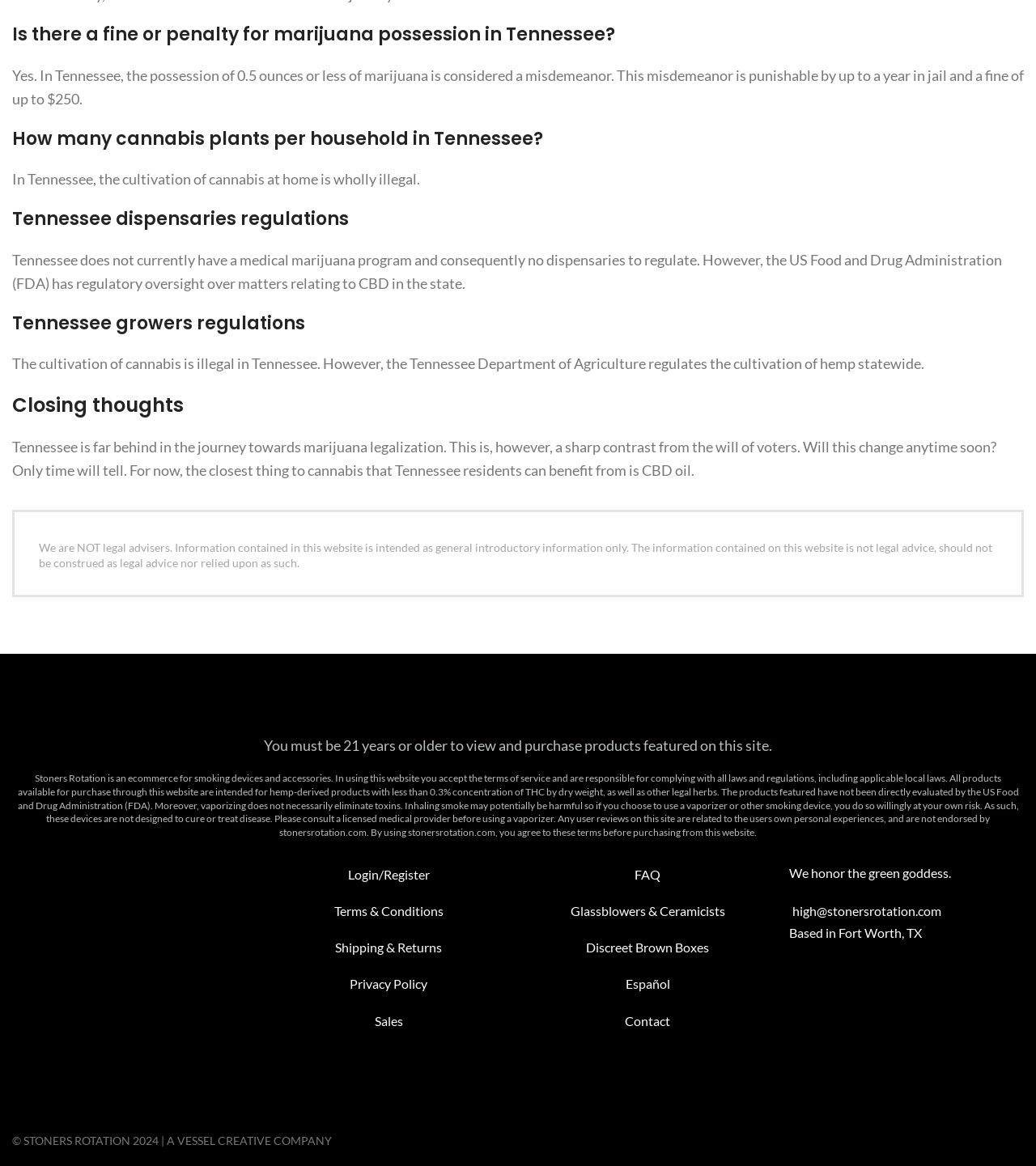Please determine the bounding box coordinates of the section I need to click to accomplish this instruction: "Contact through 'high@stonersrotation.com'".

[0.765, 0.775, 0.909, 0.788]